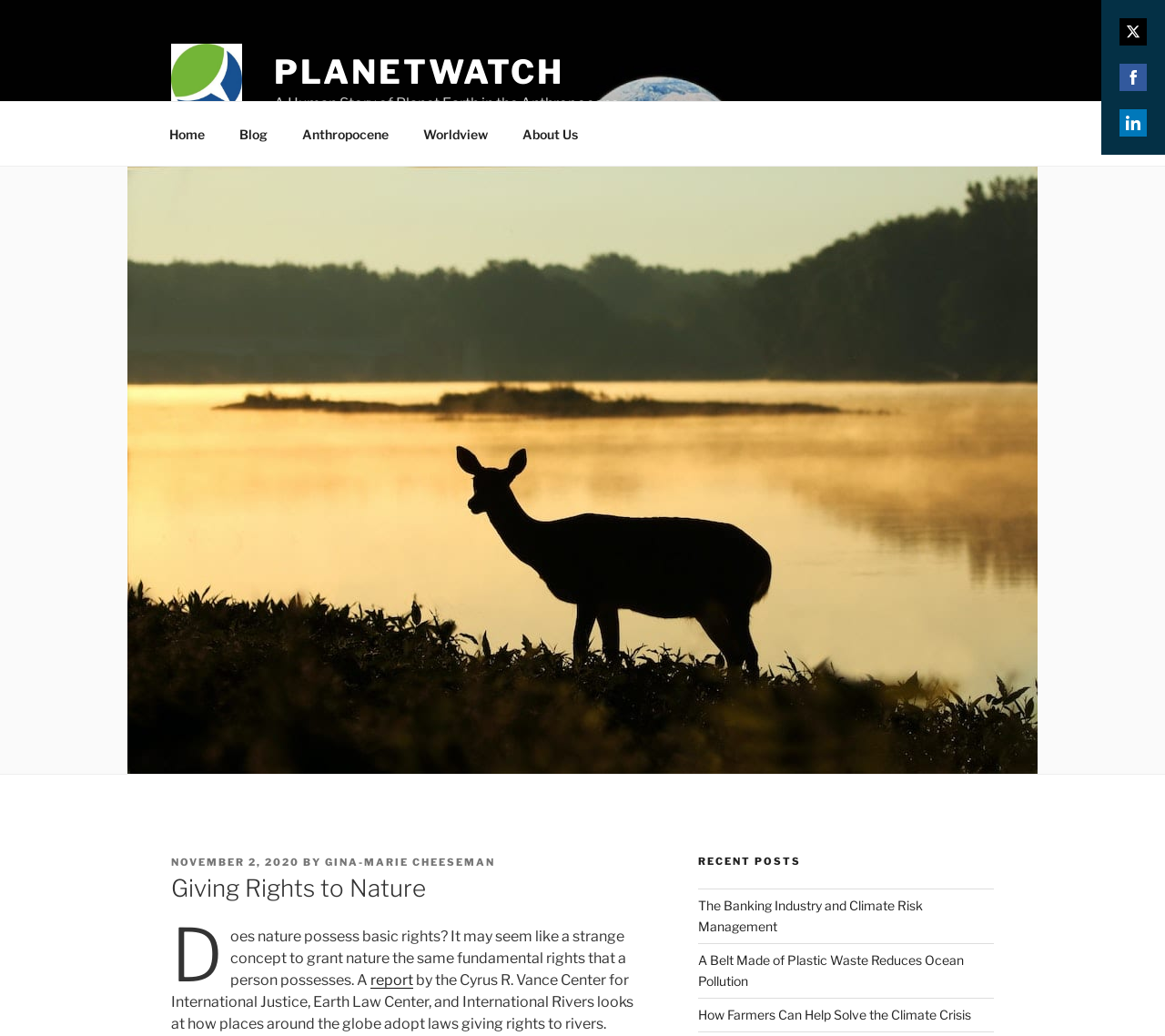Identify the bounding box for the described UI element. Provide the coordinates in (top-left x, top-left y, bottom-right x, bottom-right y) format with values ranging from 0 to 1: Share on LinkedIn

[0.961, 0.105, 0.984, 0.132]